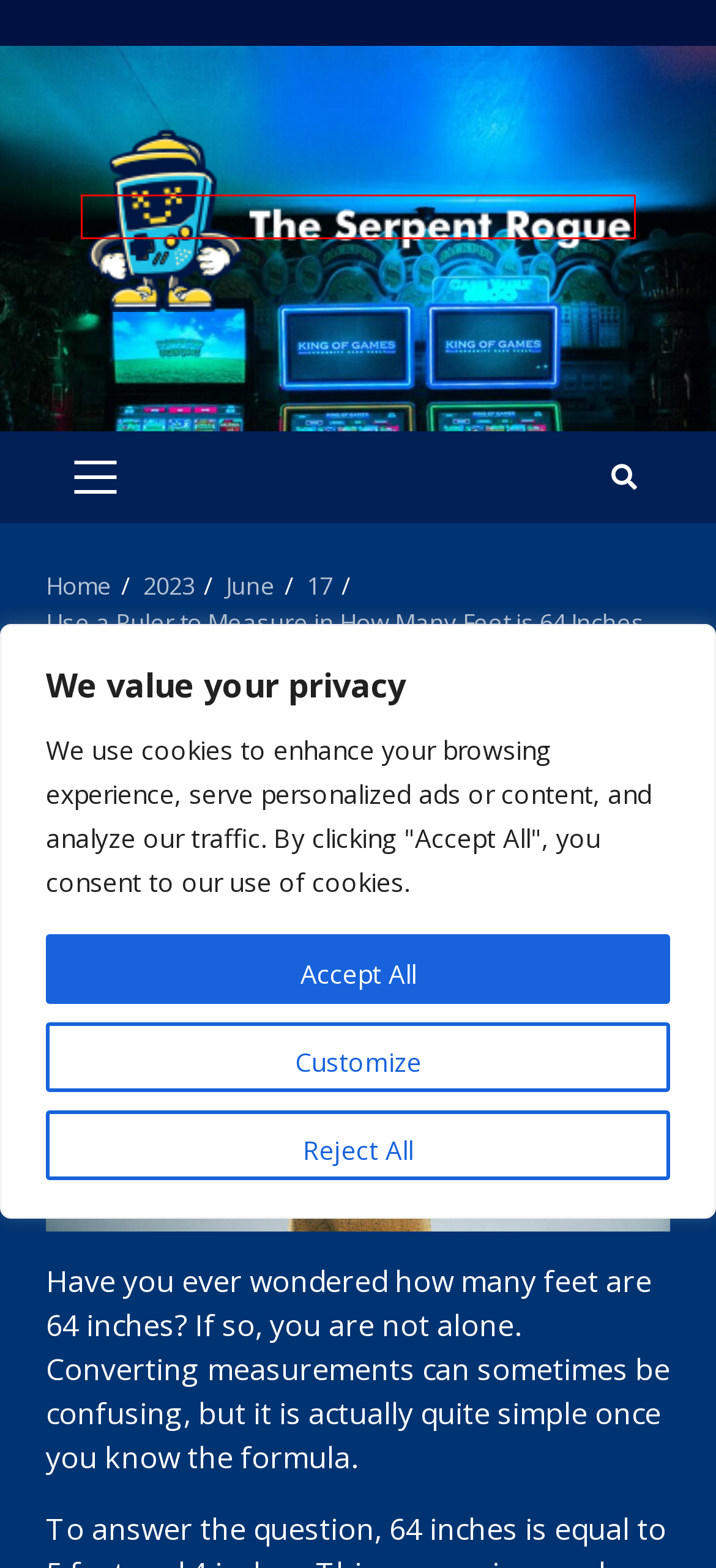You have a screenshot of a webpage with an element surrounded by a red bounding box. Choose the webpage description that best describes the new page after clicking the element inside the red bounding box. Here are the candidates:
A. Terms & Conditions – The Serpent Rogue
B. The Serpent Rogue
C. Reasons To Consider Buying From Craigslist Cars For Sale NJ By Owner – The Serpent Rogue
D. 2023 – The Serpent Rogue
E. June 17, 2023 – The Serpent Rogue
F. Meet The Creators! – The Serpent Rogue
G. June 2023 – The Serpent Rogue
H. Latest News – The Serpent Rogue

B